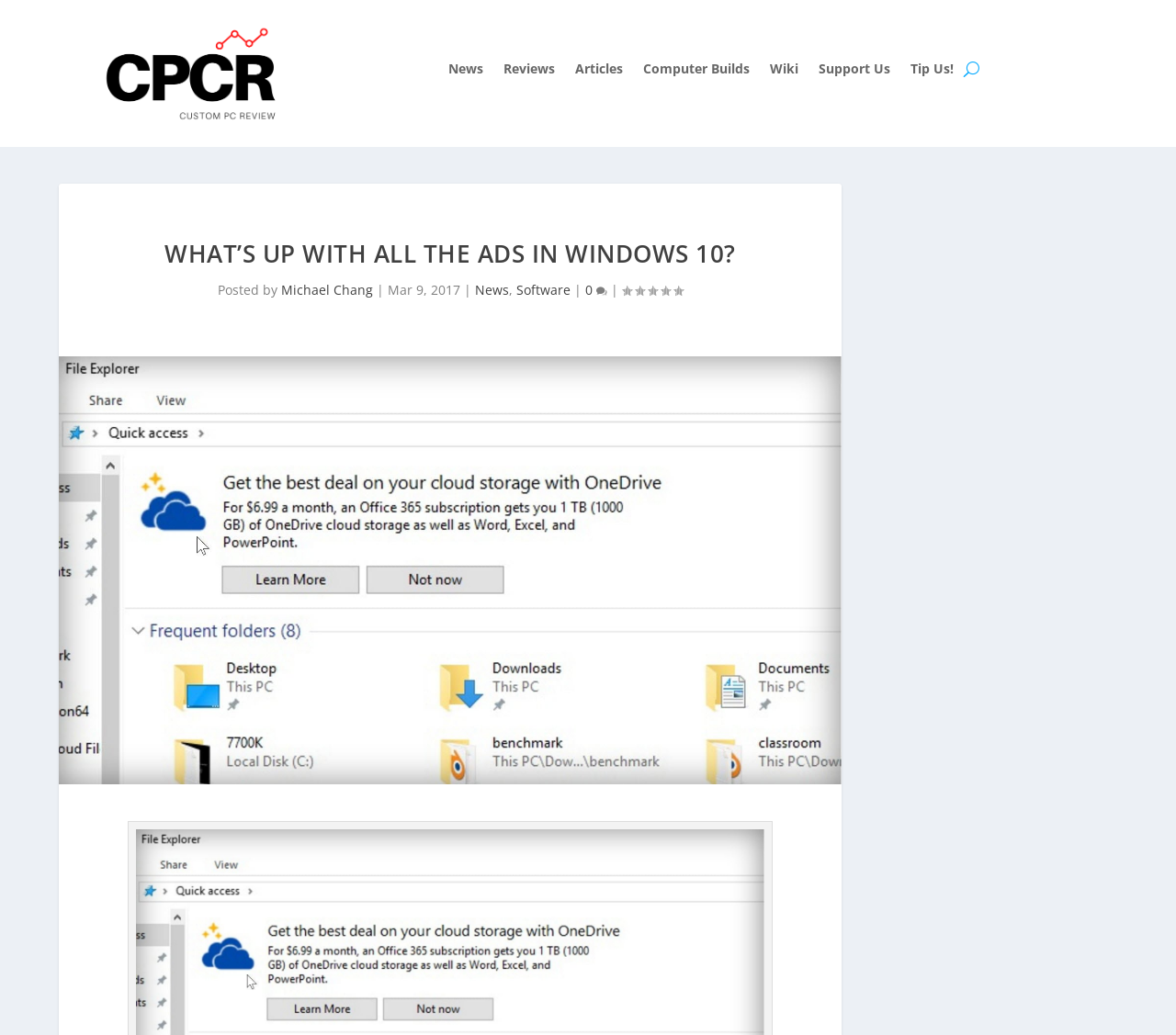Locate the bounding box coordinates of the element you need to click to accomplish the task described by this instruction: "Click the Articles link".

[0.489, 0.061, 0.53, 0.08]